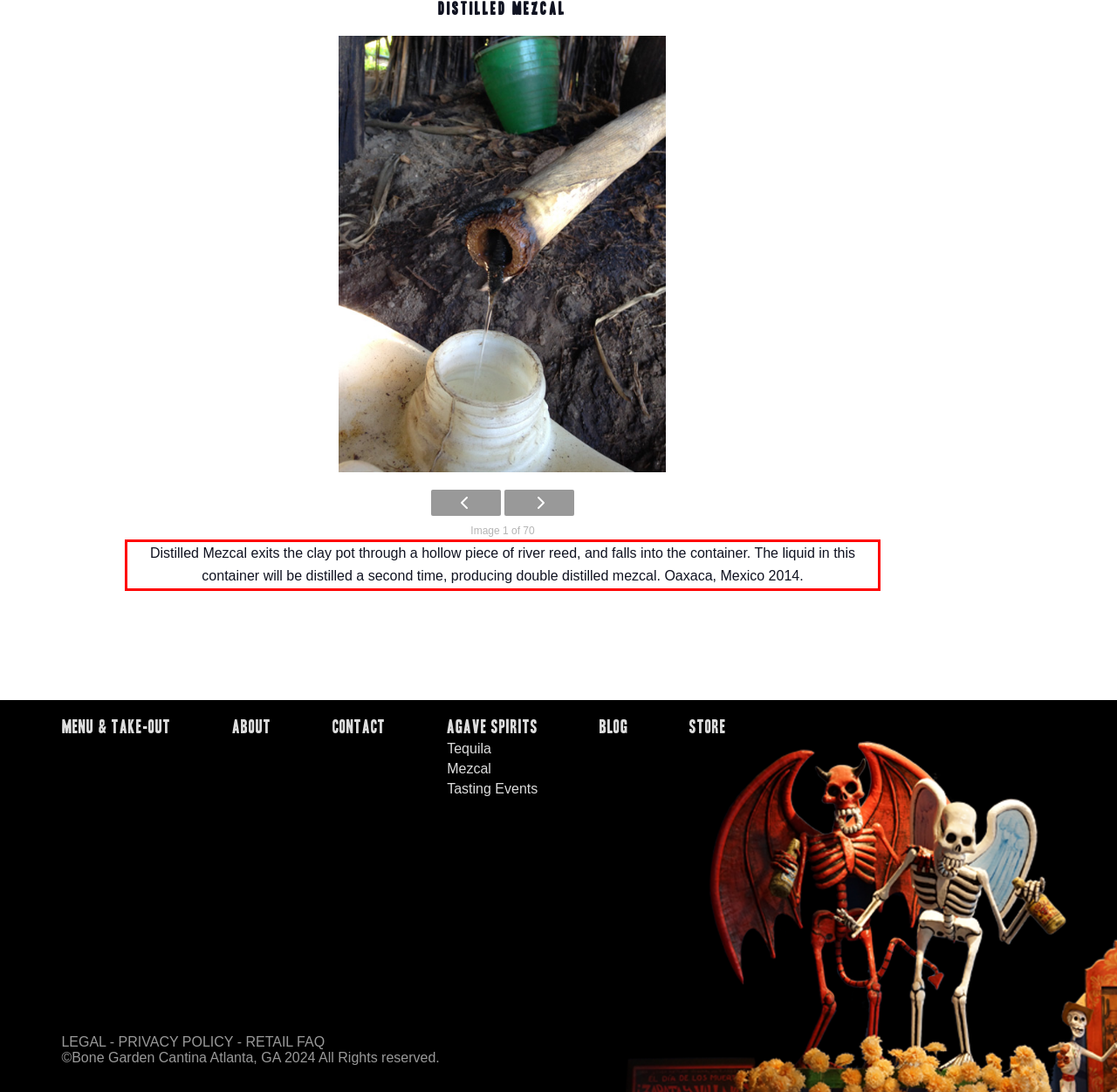You are provided with a webpage screenshot that includes a red rectangle bounding box. Extract the text content from within the bounding box using OCR.

Distilled Mezcal exits the clay pot through a hollow piece of river reed, and falls into the container. The liquid in this container will be distilled a second time, producing double distilled mezcal. Oaxaca, Mexico 2014.